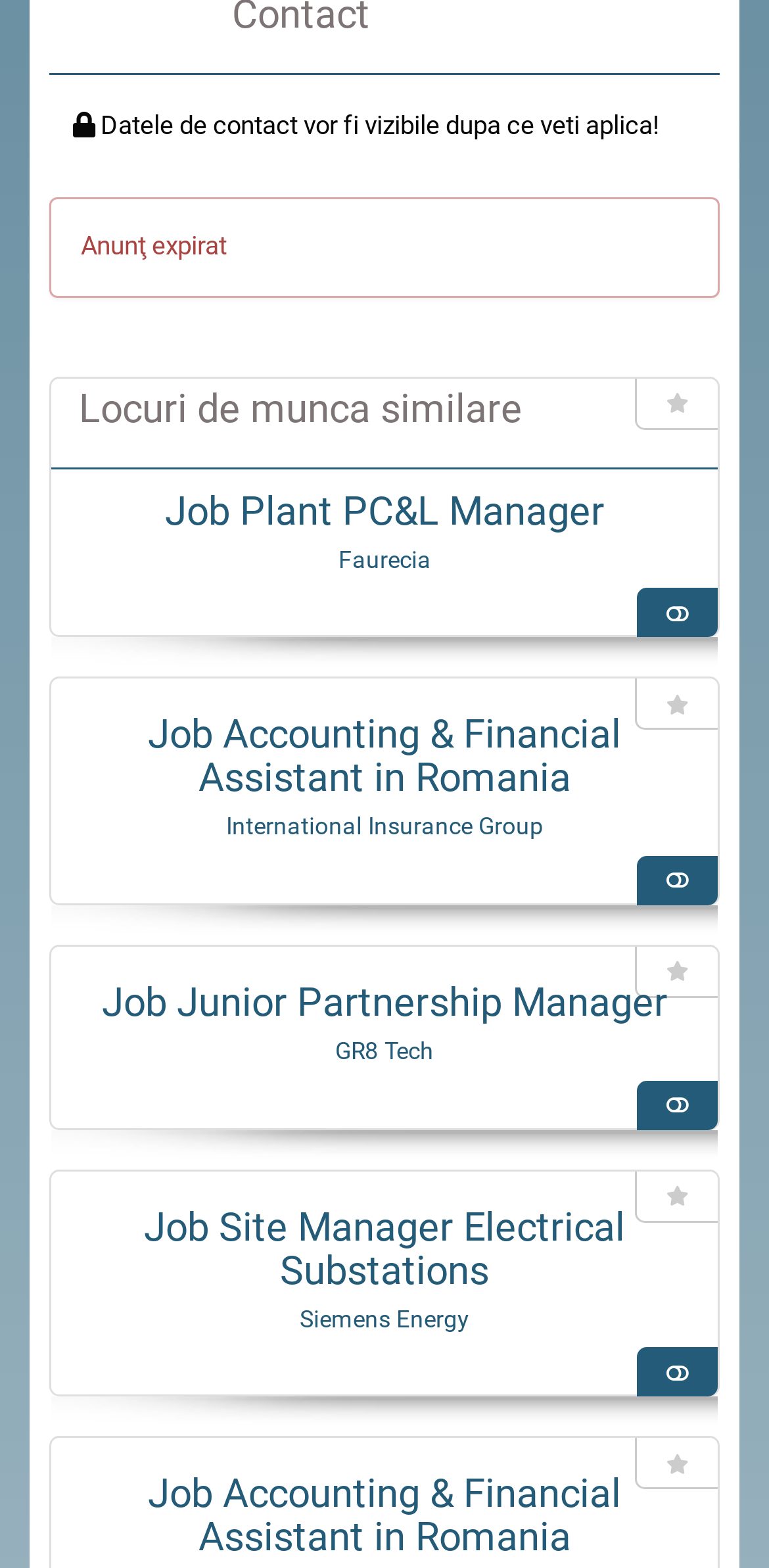How many times does the icon '' appear? Based on the image, give a response in one word or a short phrase.

4